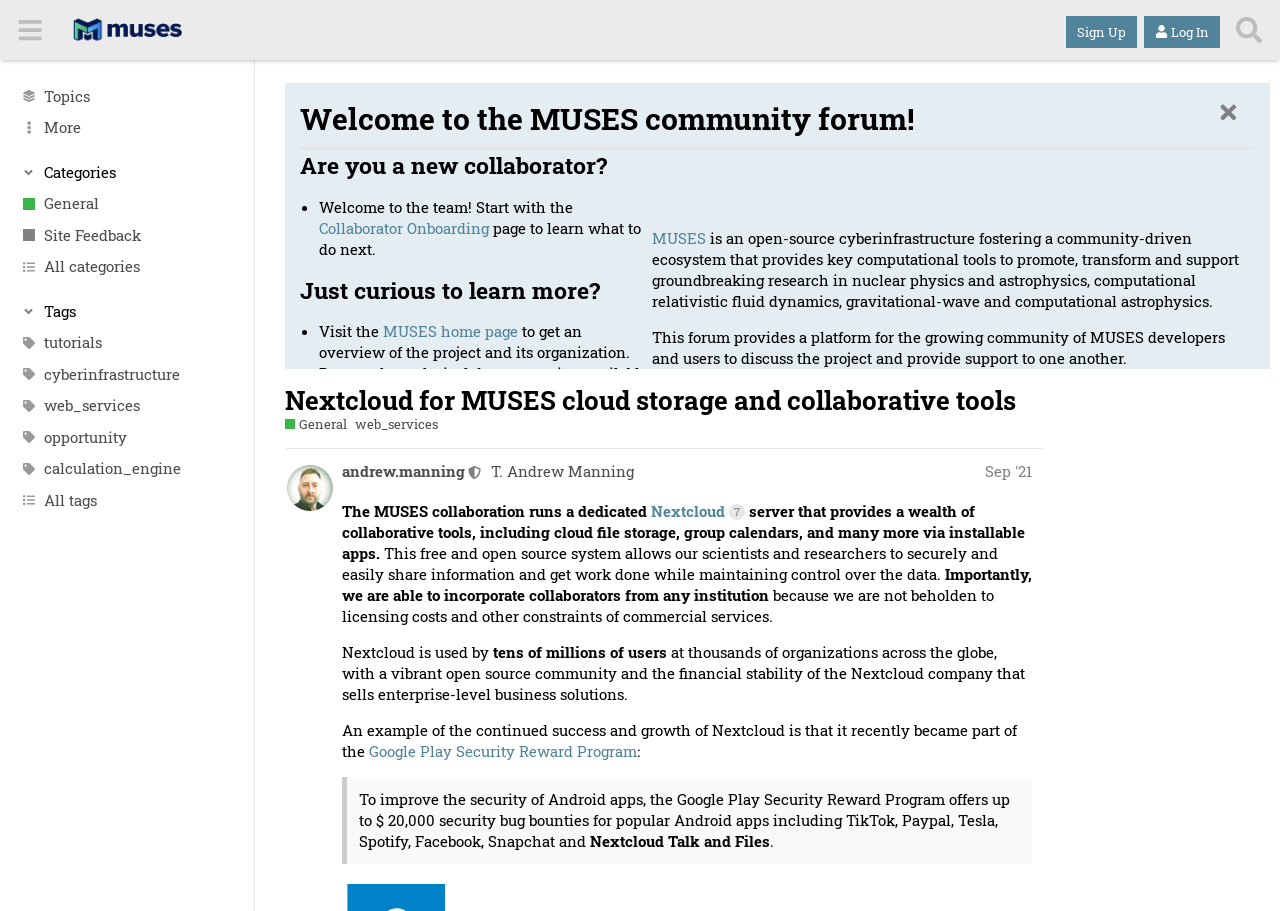Identify the bounding box coordinates of the part that should be clicked to carry out this instruction: "Learn more about 'Nextcloud for MUSES cloud storage and collaborative tools'".

[0.223, 0.421, 0.915, 0.456]